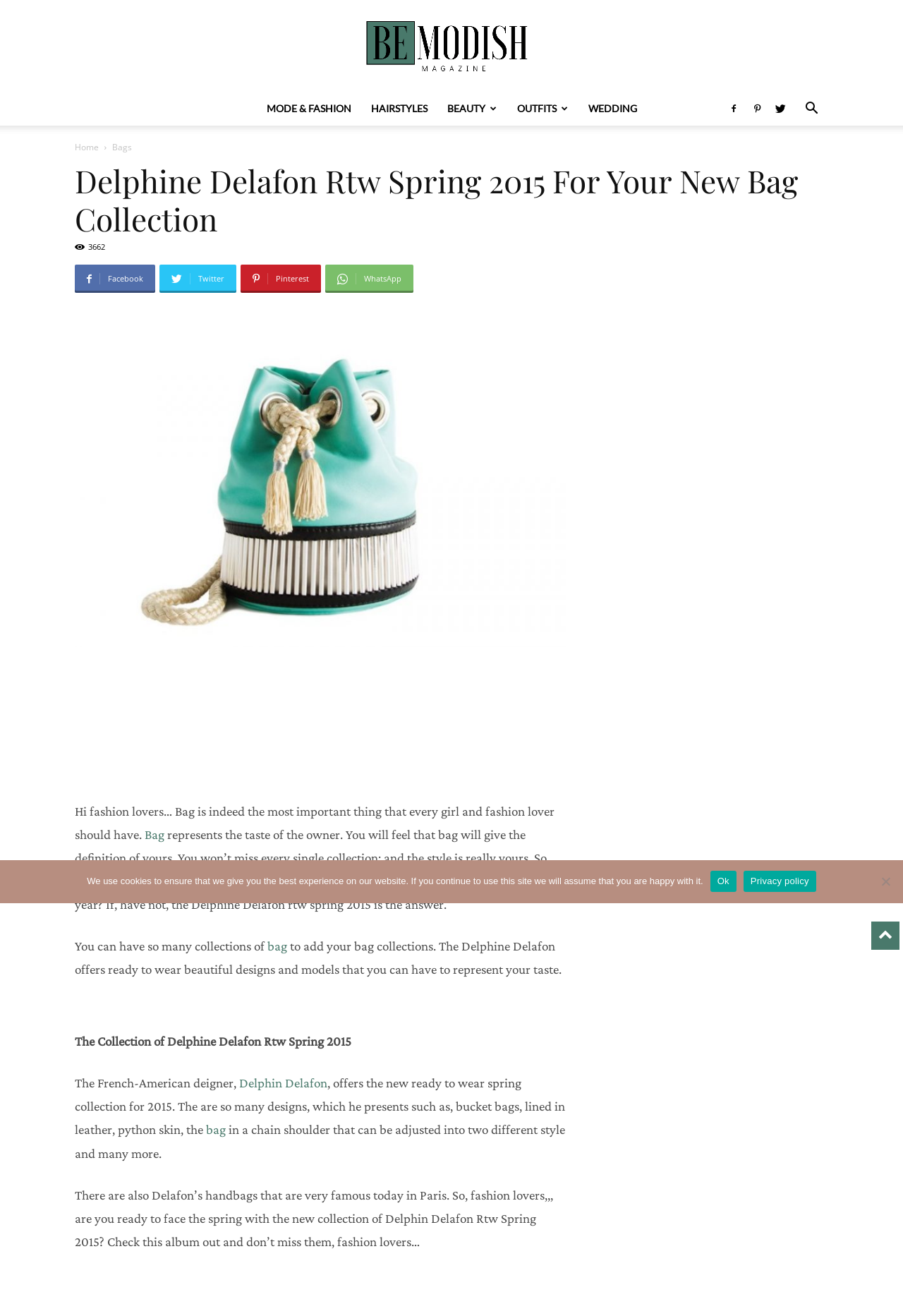What is the season of the collection?
Using the image as a reference, give a one-word or short phrase answer.

Spring